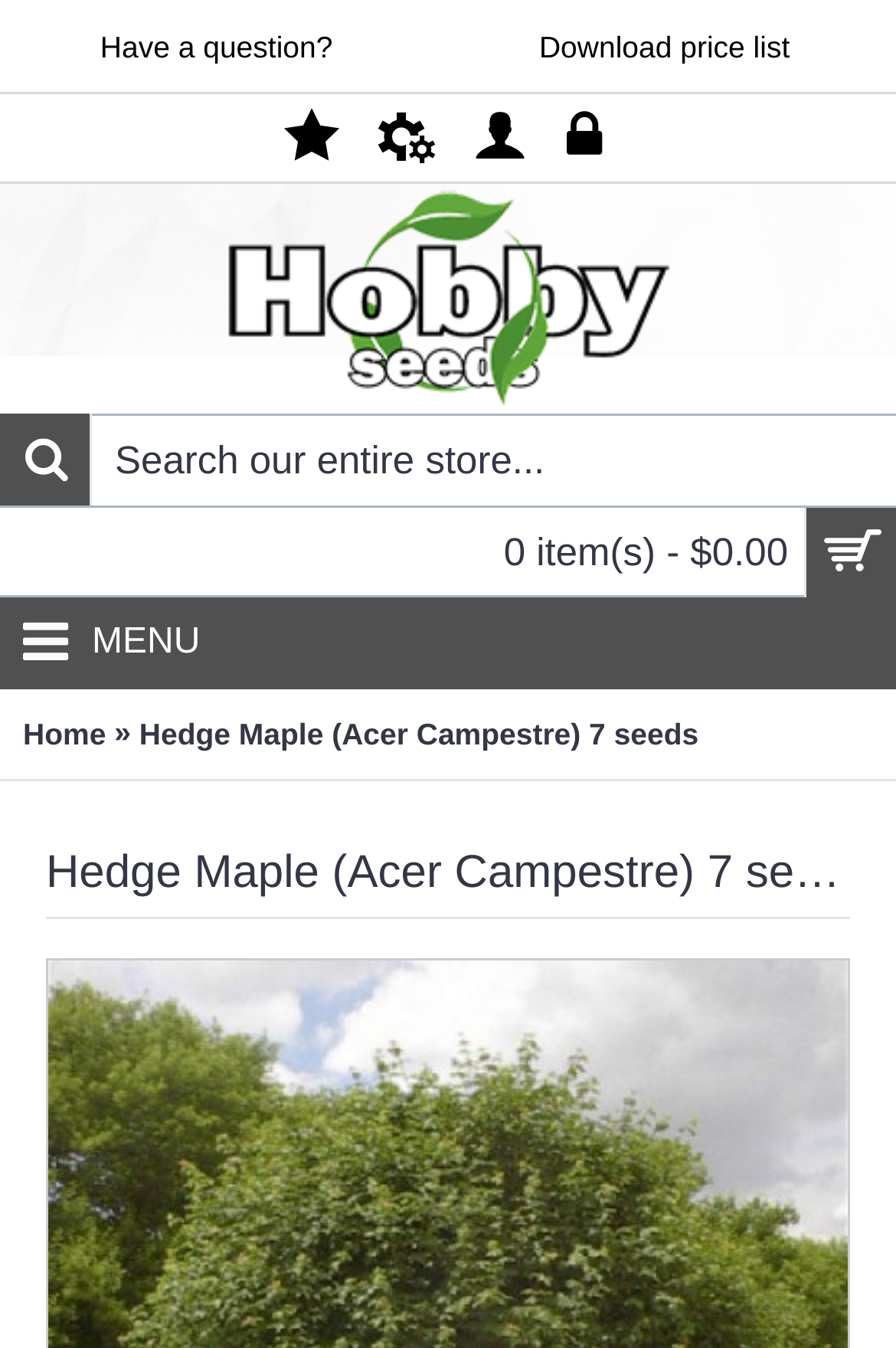Please find and give the text of the main heading on the webpage.

Hedge Maple (Acer Campestre) 7 seeds